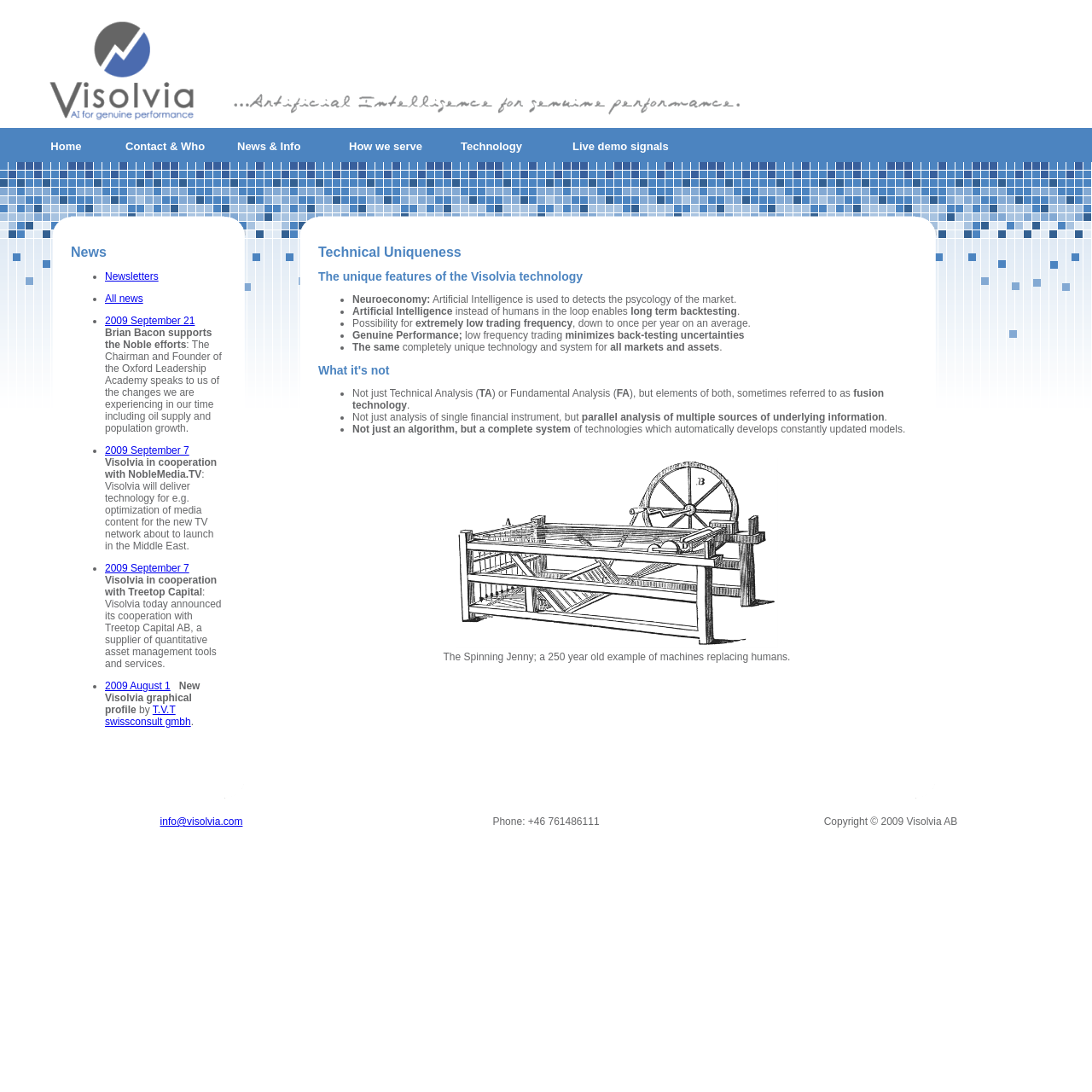Find the bounding box coordinates of the clickable element required to execute the following instruction: "Click on CONTROLLER". Provide the coordinates as four float numbers between 0 and 1, i.e., [left, top, right, bottom].

None